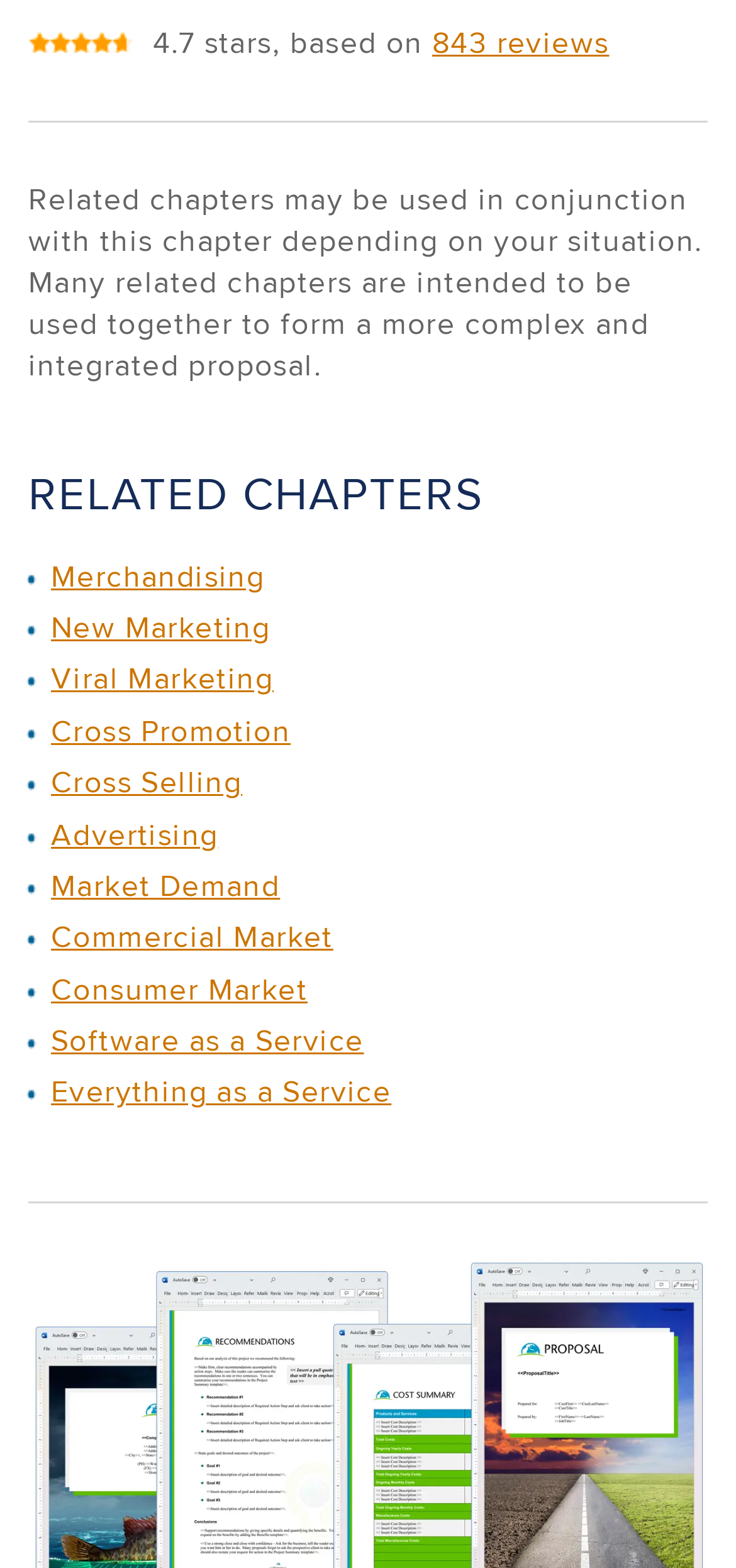What is the purpose of related chapters?
Your answer should be a single word or phrase derived from the screenshot.

To be used together